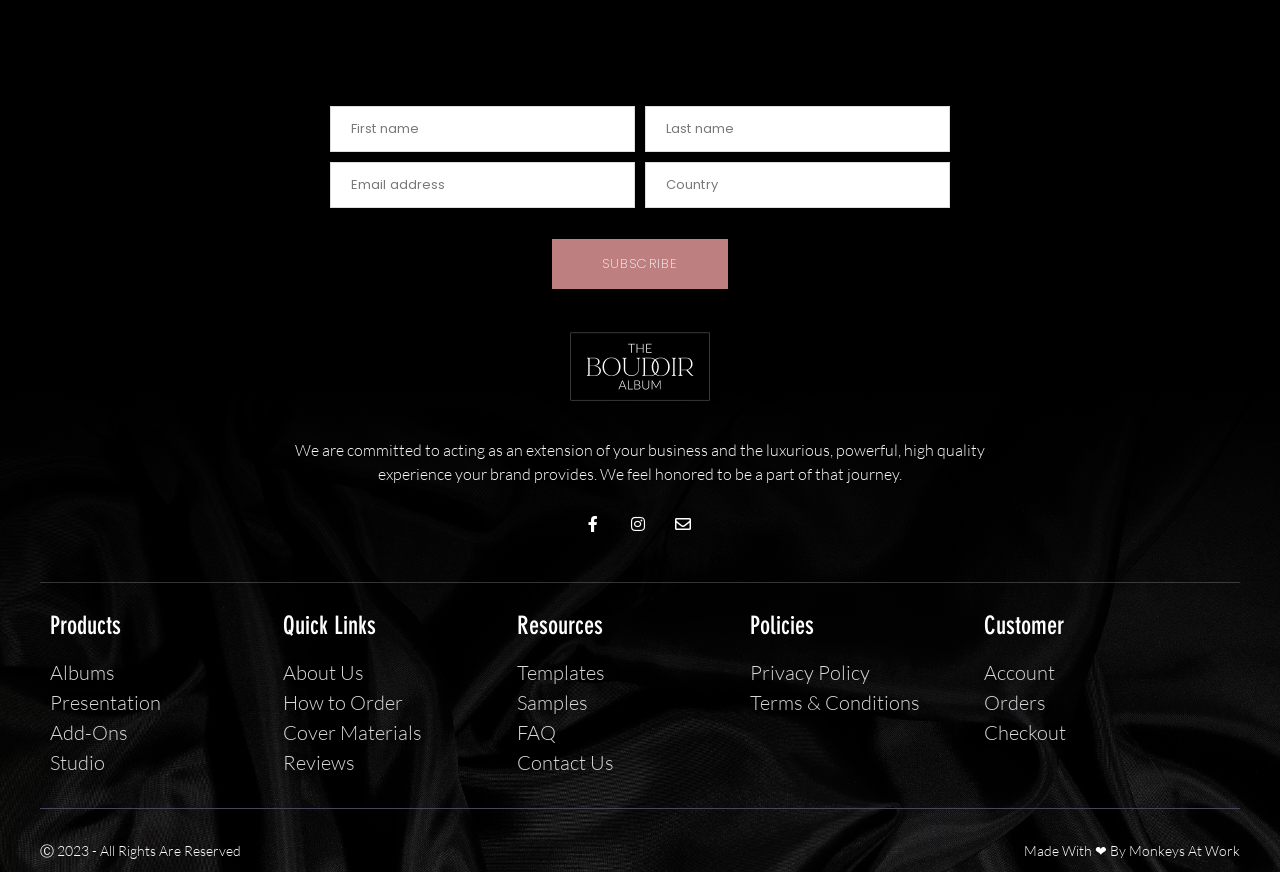What is the main category of links under 'Quick Links'? Based on the screenshot, please respond with a single word or phrase.

About the company